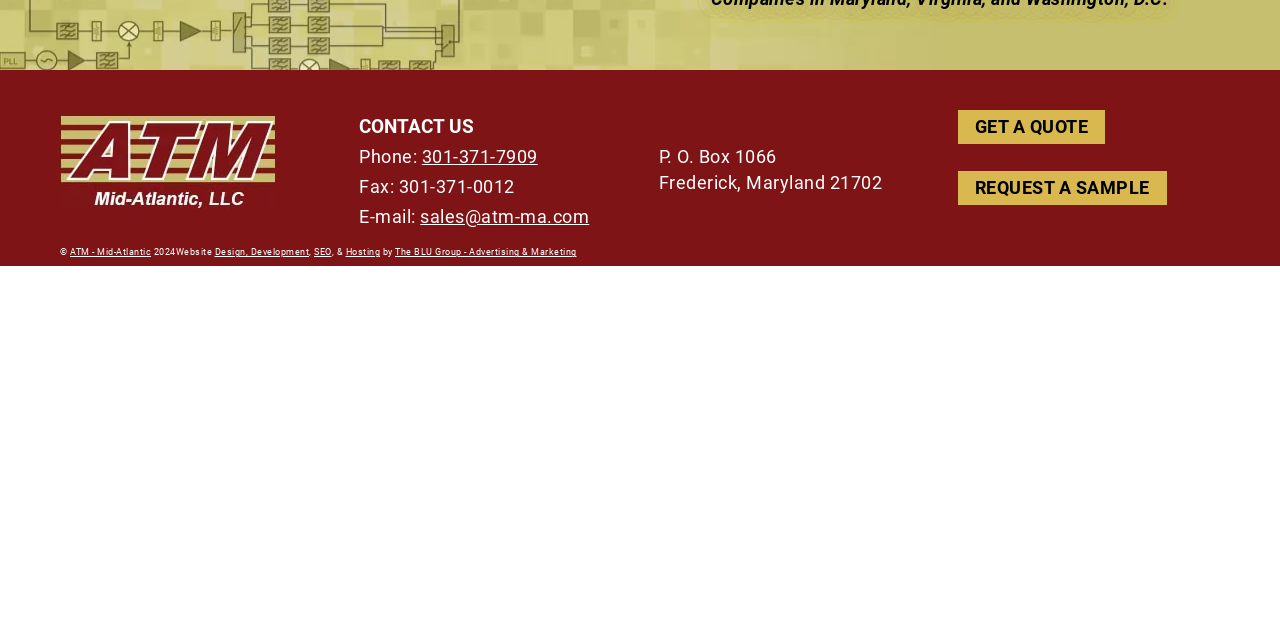Identify the bounding box of the UI element described as follows: "Request A Sample". Provide the coordinates as four float numbers in the range of 0 to 1 [left, top, right, bottom].

[0.748, 0.268, 0.912, 0.321]